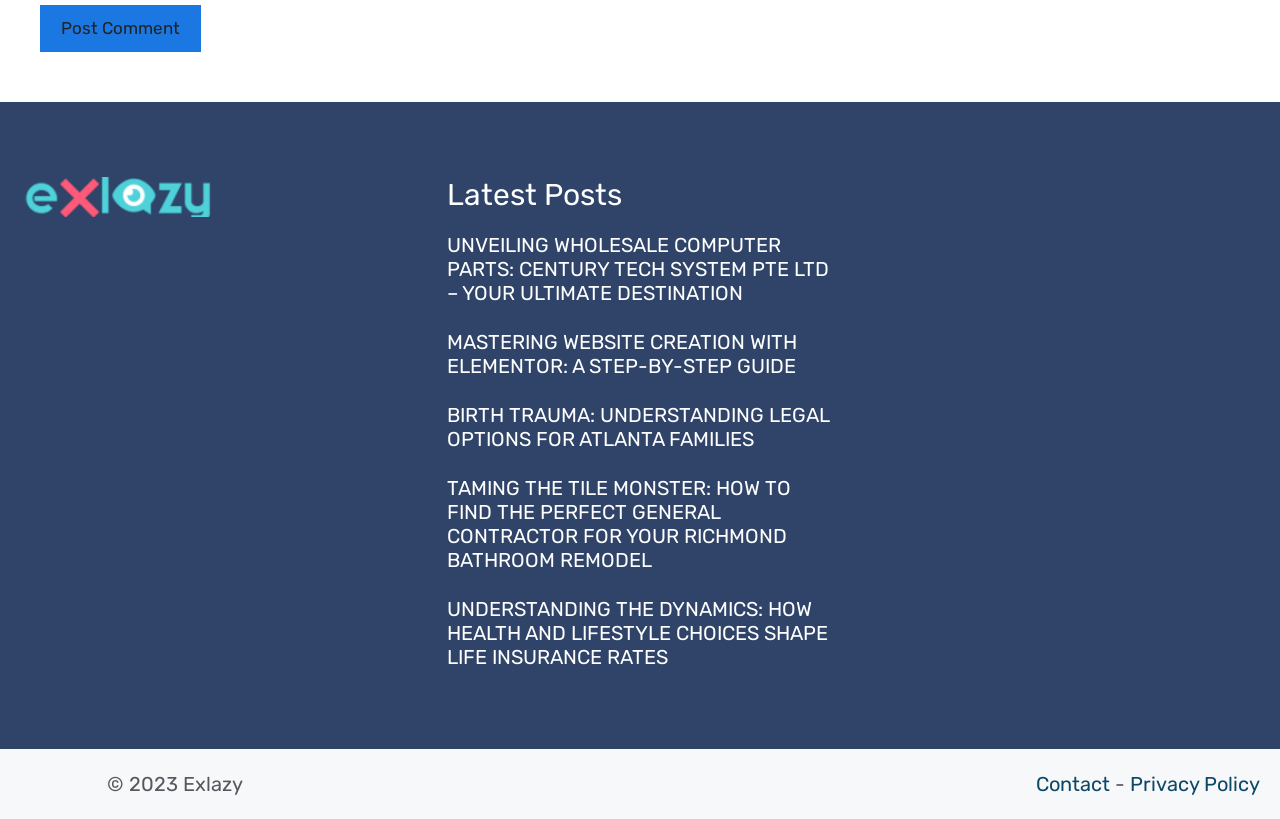Provide a one-word or short-phrase response to the question:
Can users comment on posts?

Yes